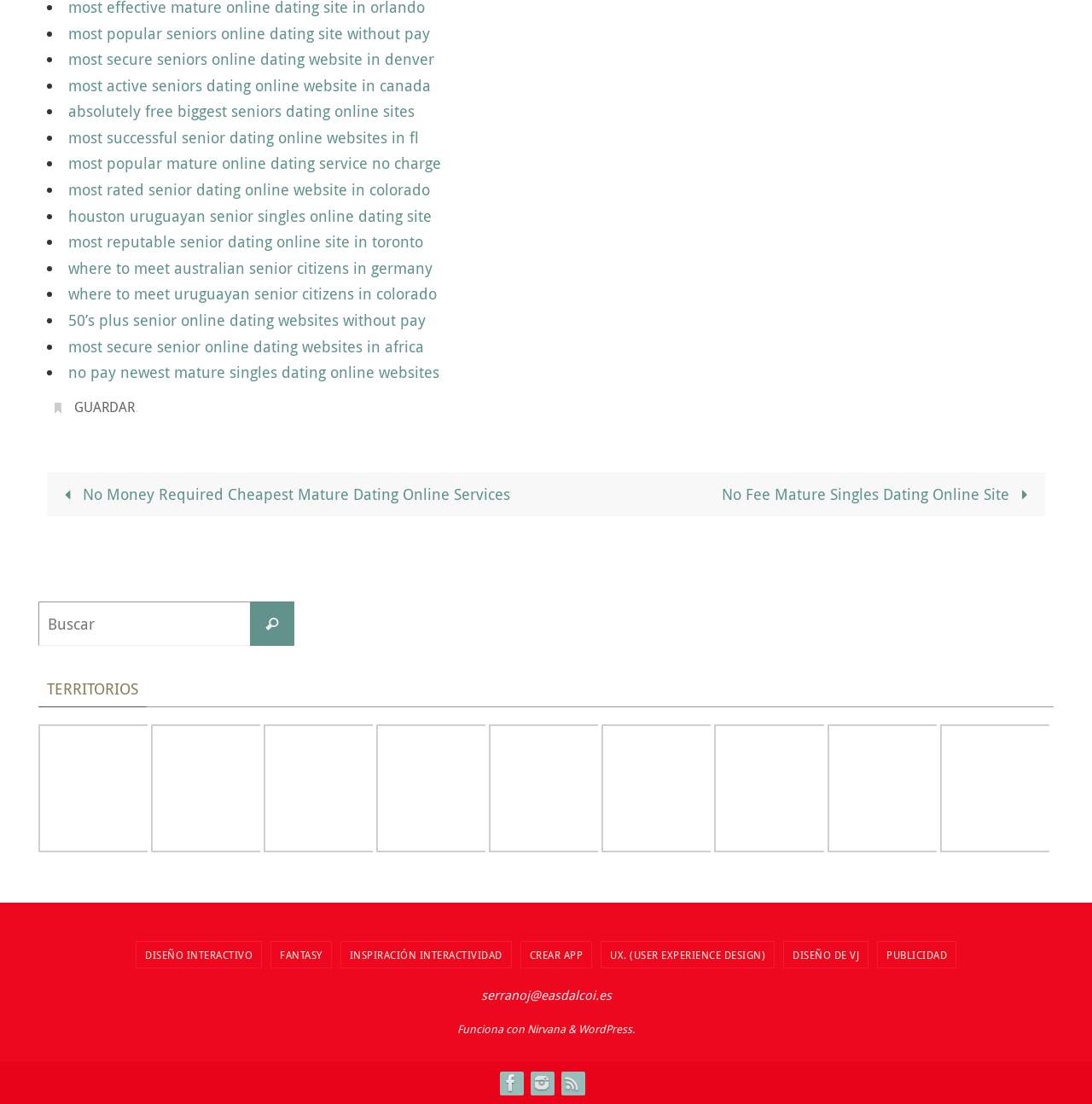What is the contact email address provided on the webpage?
Provide a well-explained and detailed answer to the question.

The contact email address is provided at the bottom of the webpage, which is 'serranoj@easdalcoi.es'.